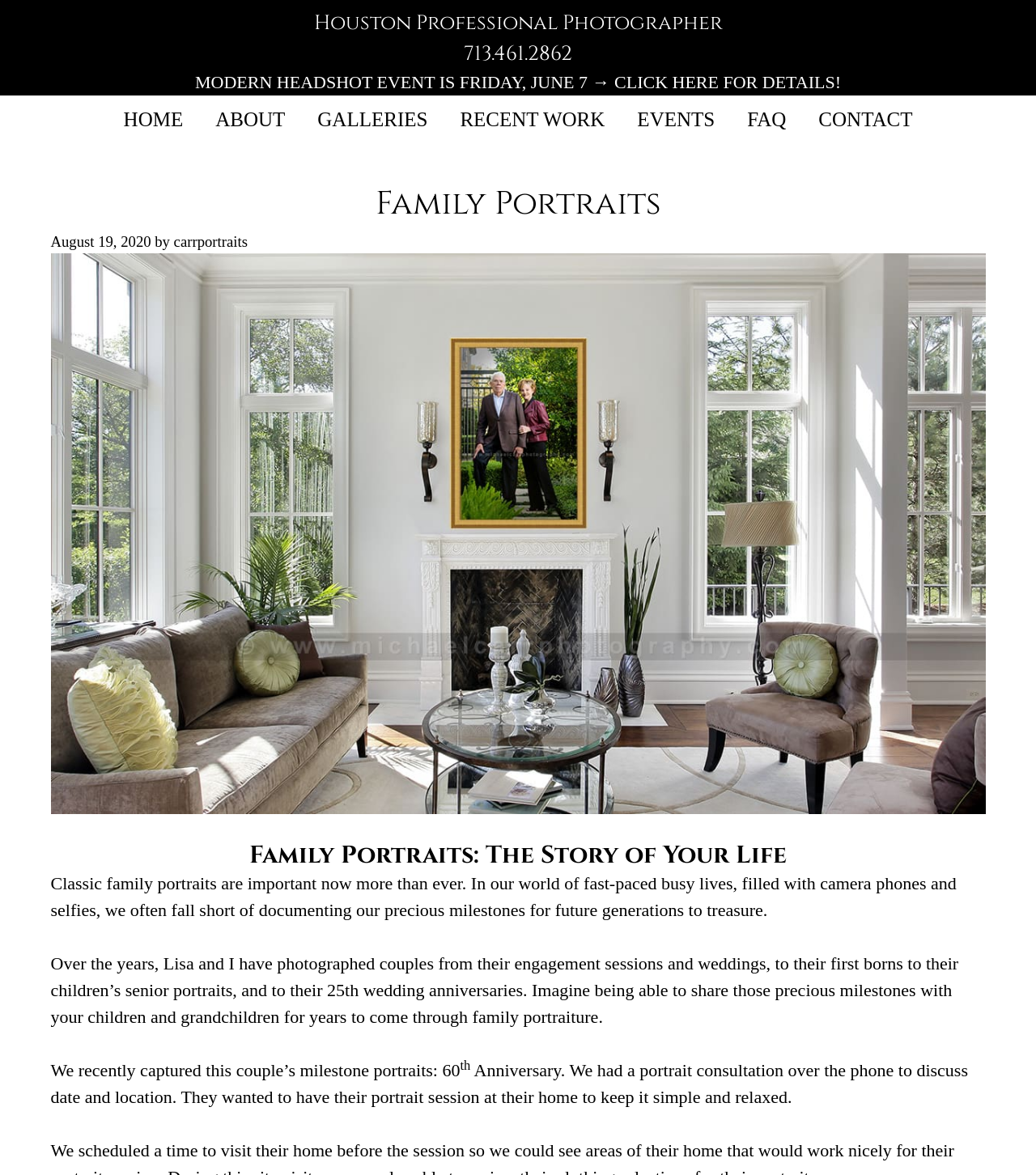Please identify the bounding box coordinates of the element that needs to be clicked to perform the following instruction: "Click the link to learn about the modern headshot event".

[0.188, 0.061, 0.812, 0.079]